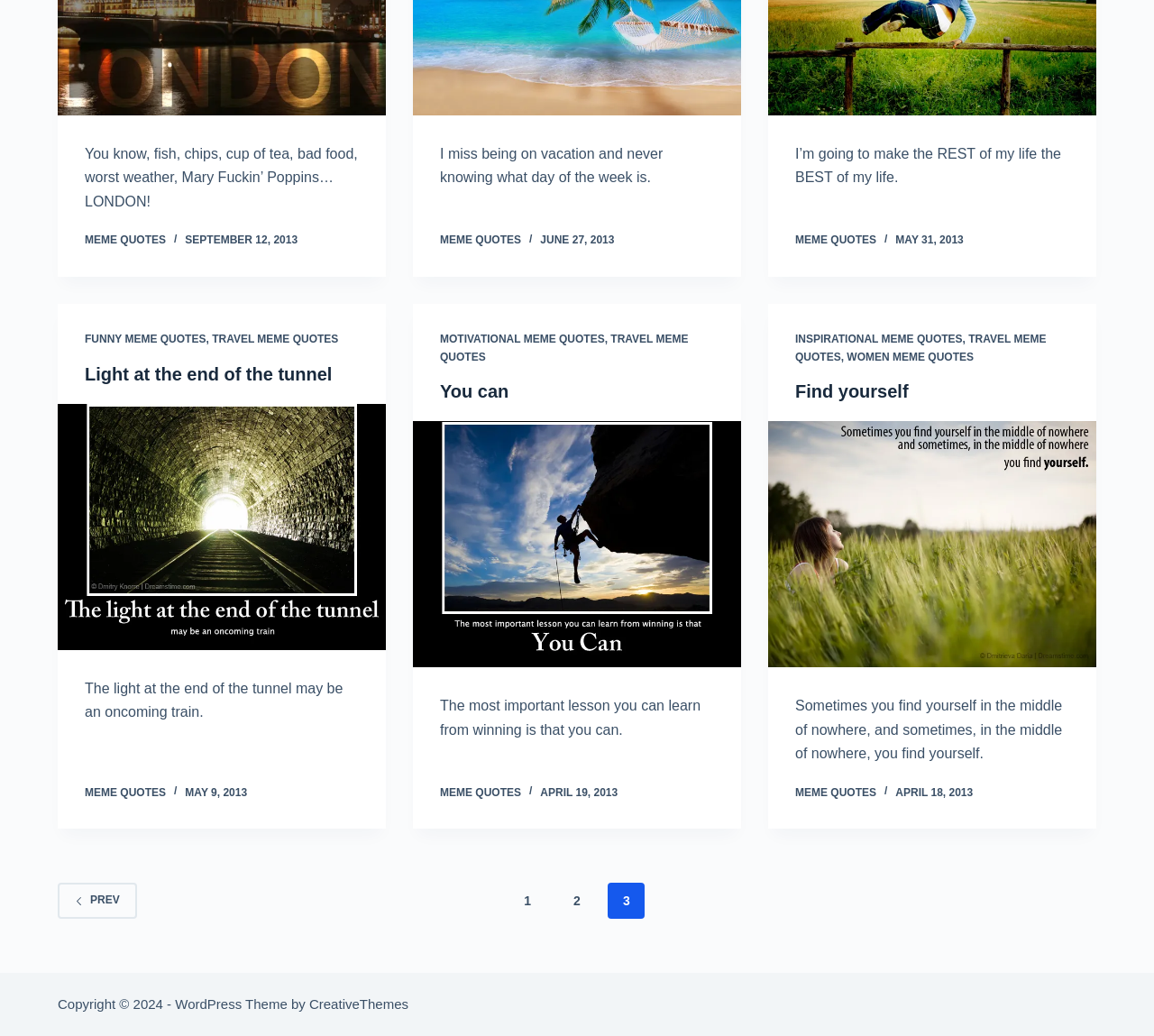Determine the bounding box of the UI element mentioned here: "1". The coordinates must be in the format [left, top, right, bottom] with values ranging from 0 to 1.

[0.441, 0.852, 0.473, 0.887]